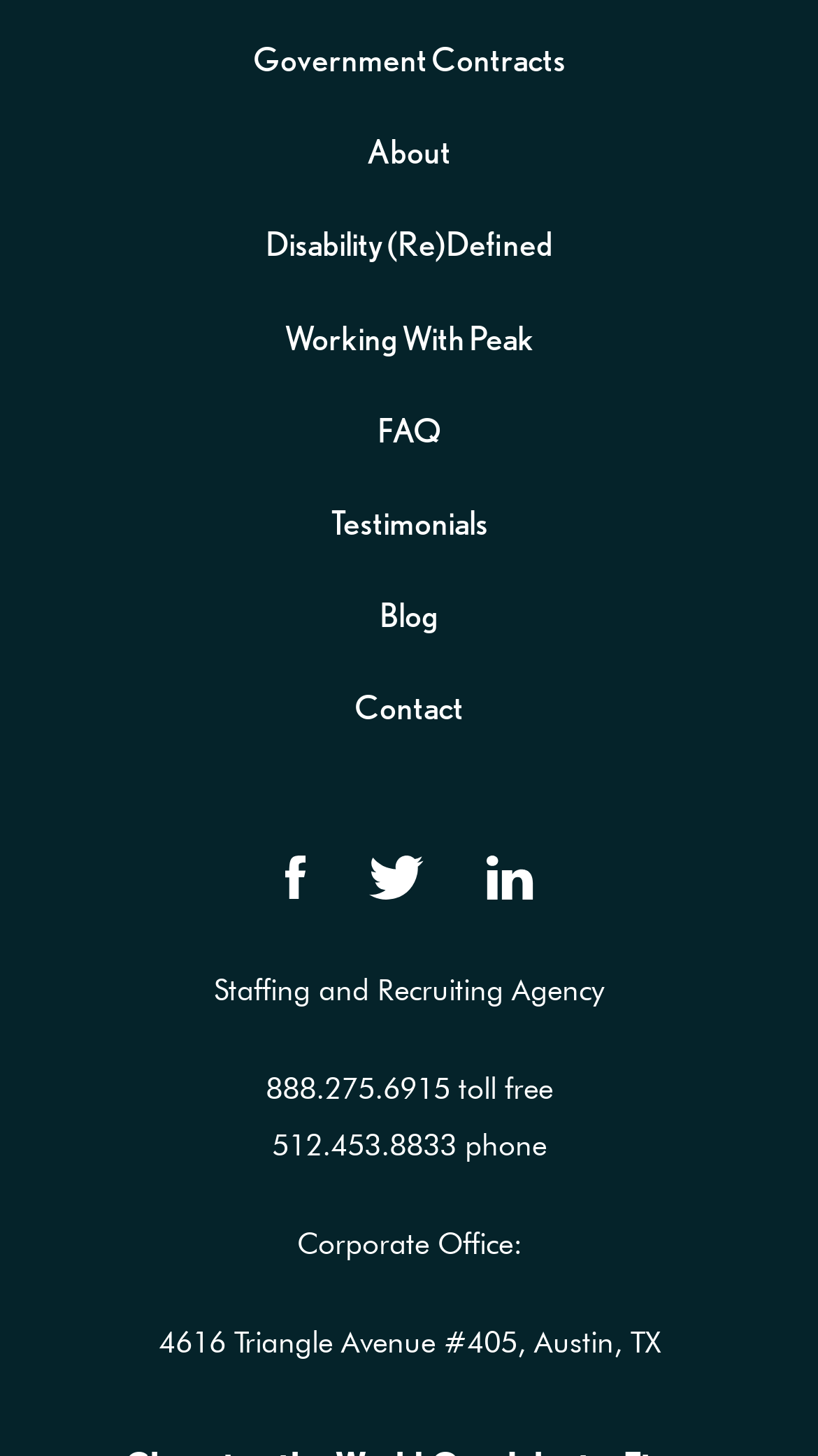Using the provided element description: "Disability (Re)Defined", identify the bounding box coordinates. The coordinates should be four floats between 0 and 1 in the order [left, top, right, bottom].

[0.324, 0.155, 0.676, 0.182]